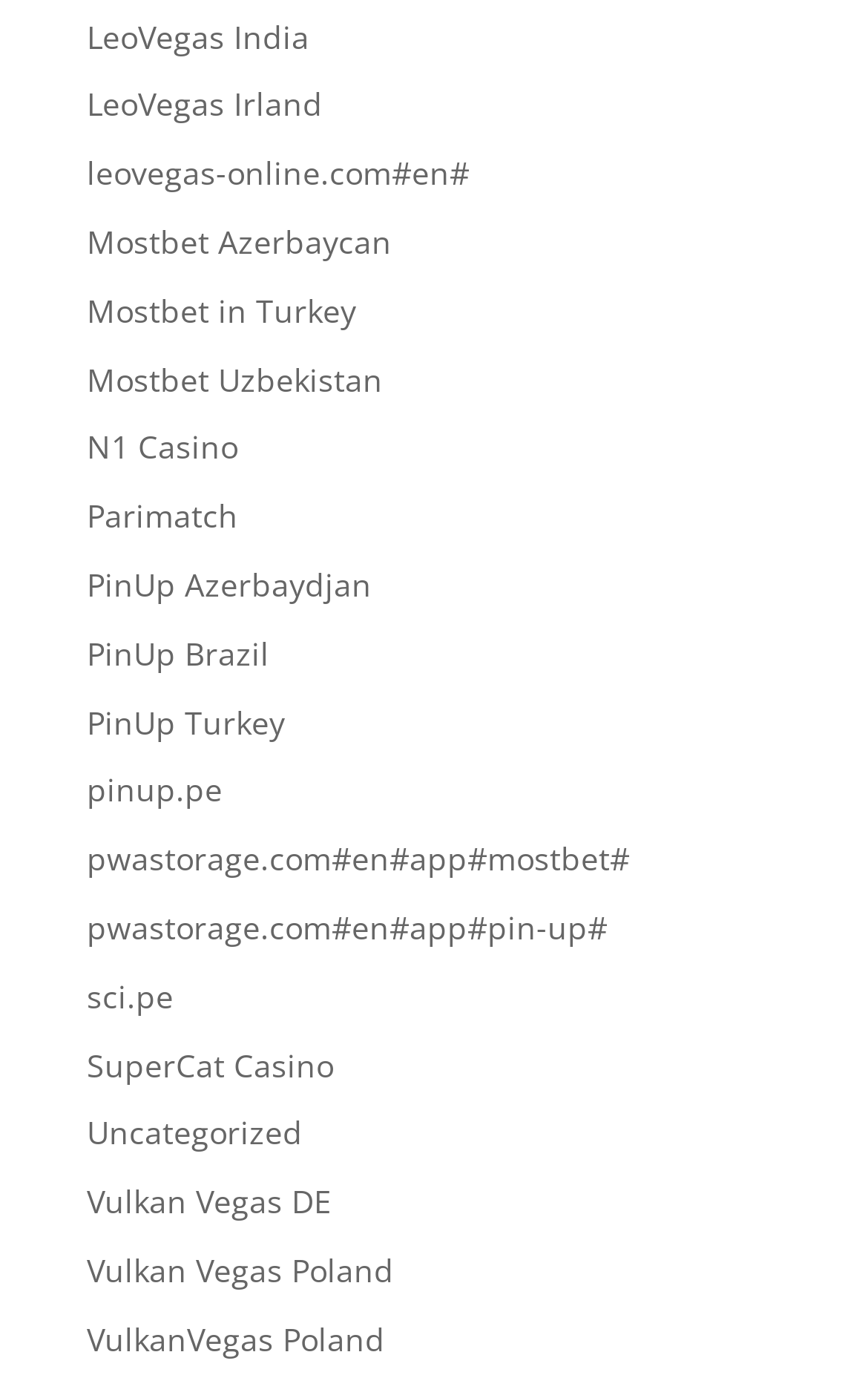Provide the bounding box coordinates for the UI element that is described by this text: "sci.pe". The coordinates should be in the form of four float numbers between 0 and 1: [left, top, right, bottom].

[0.1, 0.697, 0.2, 0.727]